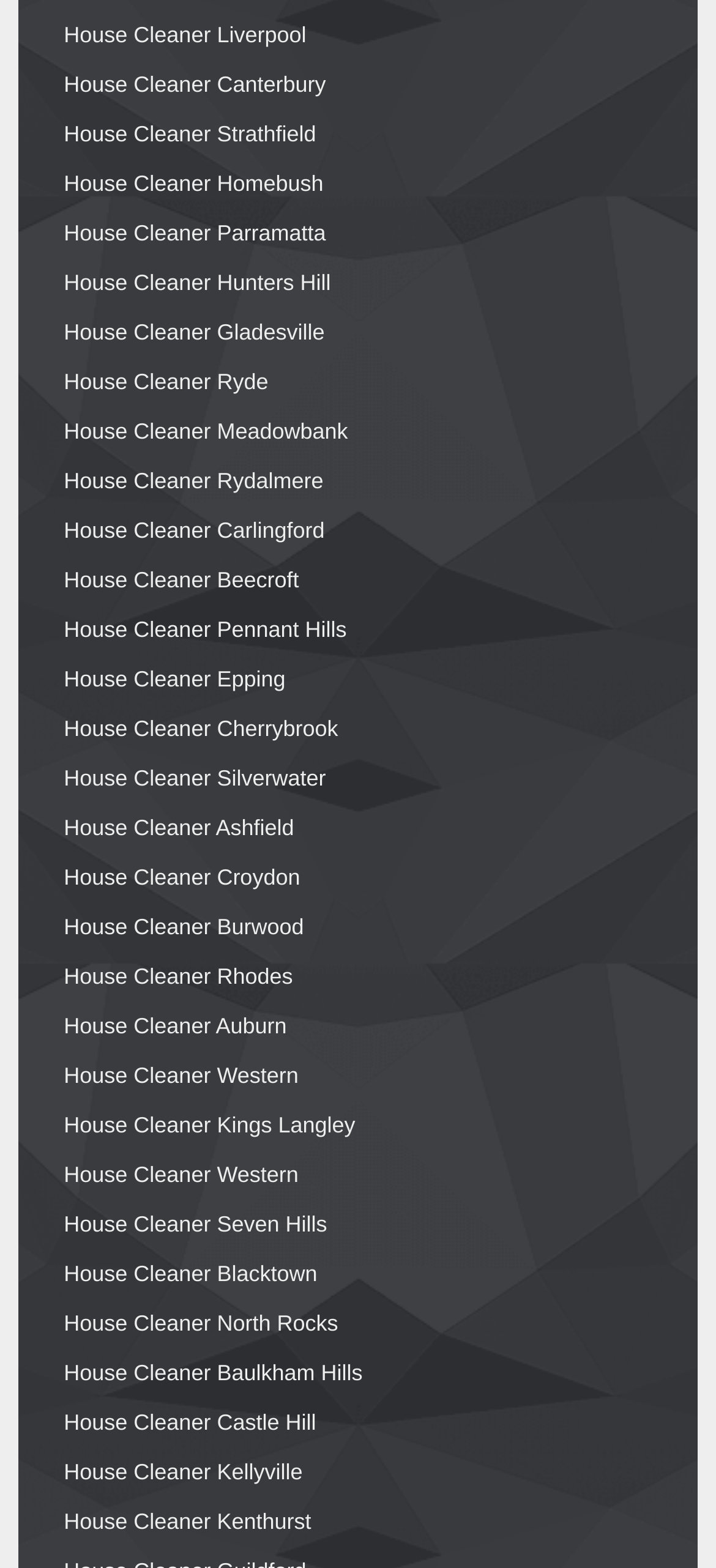Please provide the bounding box coordinates for the UI element as described: "House Cleaner Pennant Hills". The coordinates must be four floats between 0 and 1, represented as [left, top, right, bottom].

[0.089, 0.393, 0.484, 0.409]